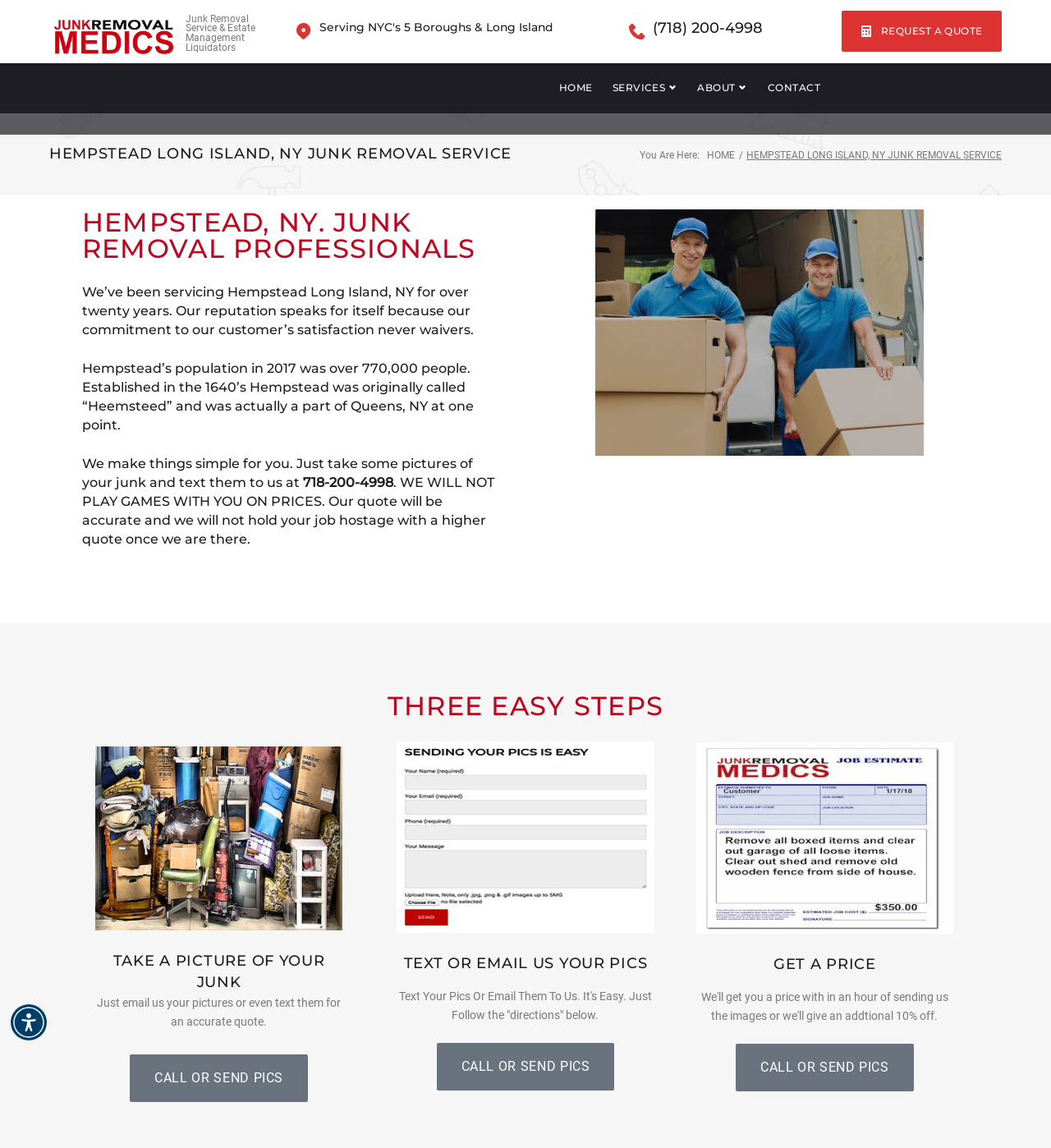Indicate the bounding box coordinates of the clickable region to achieve the following instruction: "Navigate to the home page."

[0.689, 0.077, 0.736, 0.106]